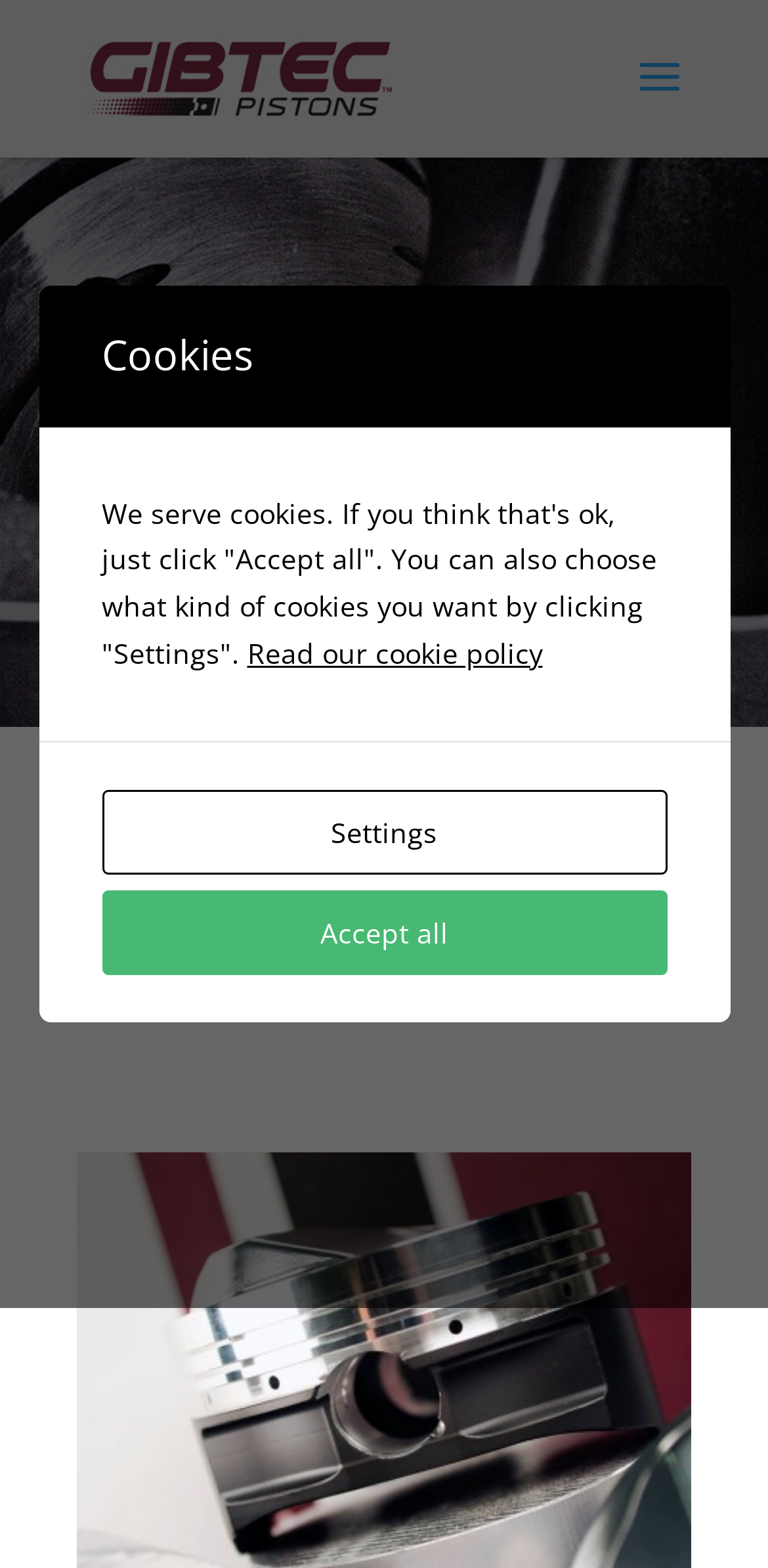What is the topic of the webpage?
Based on the screenshot, provide a one-word or short-phrase response.

Gallery